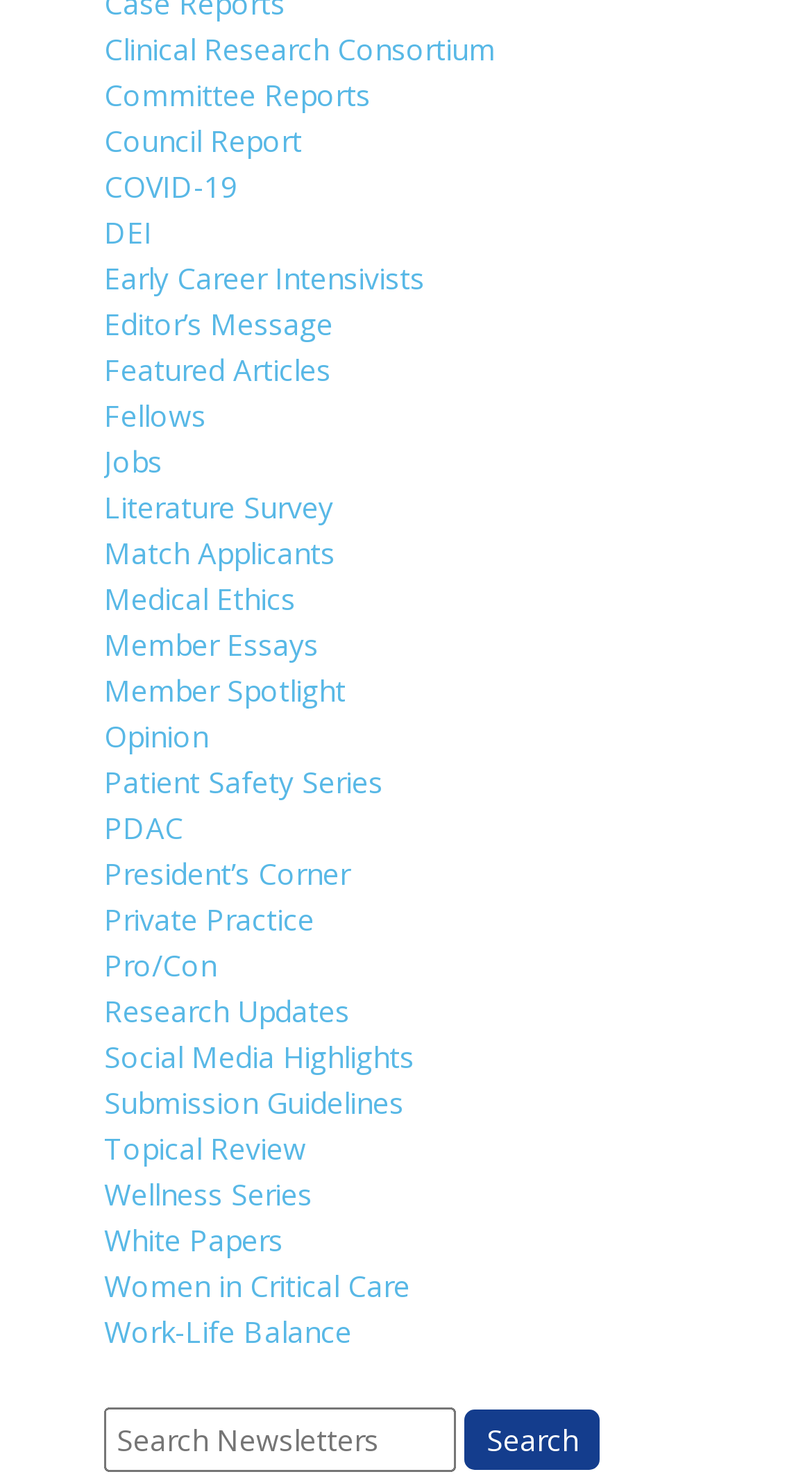Can you find the bounding box coordinates for the element that needs to be clicked to execute this instruction: "View Council Report"? The coordinates should be given as four float numbers between 0 and 1, i.e., [left, top, right, bottom].

[0.128, 0.081, 0.372, 0.108]